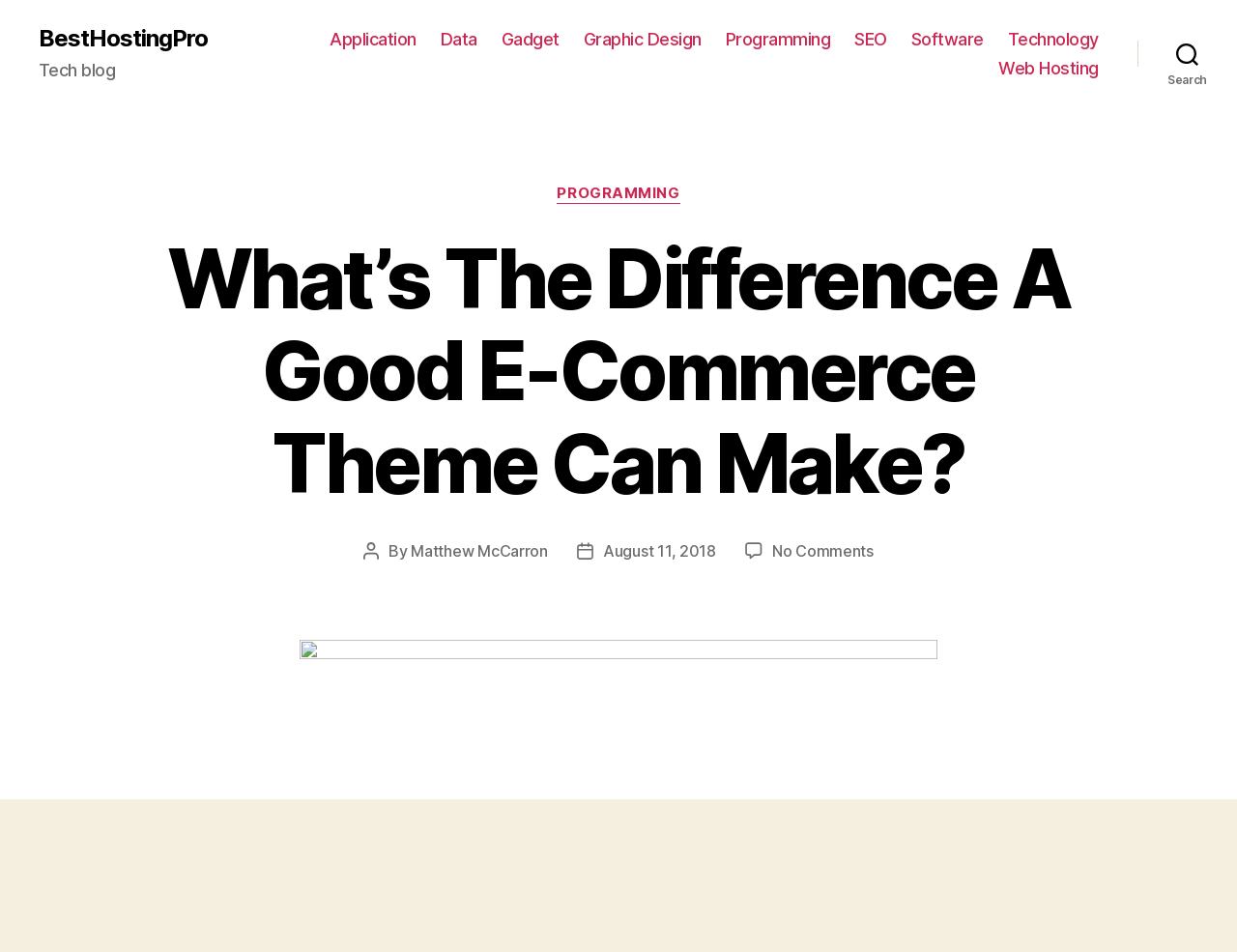Highlight the bounding box coordinates of the element you need to click to perform the following instruction: "read the post by Matthew McCarron."

[0.332, 0.568, 0.443, 0.589]